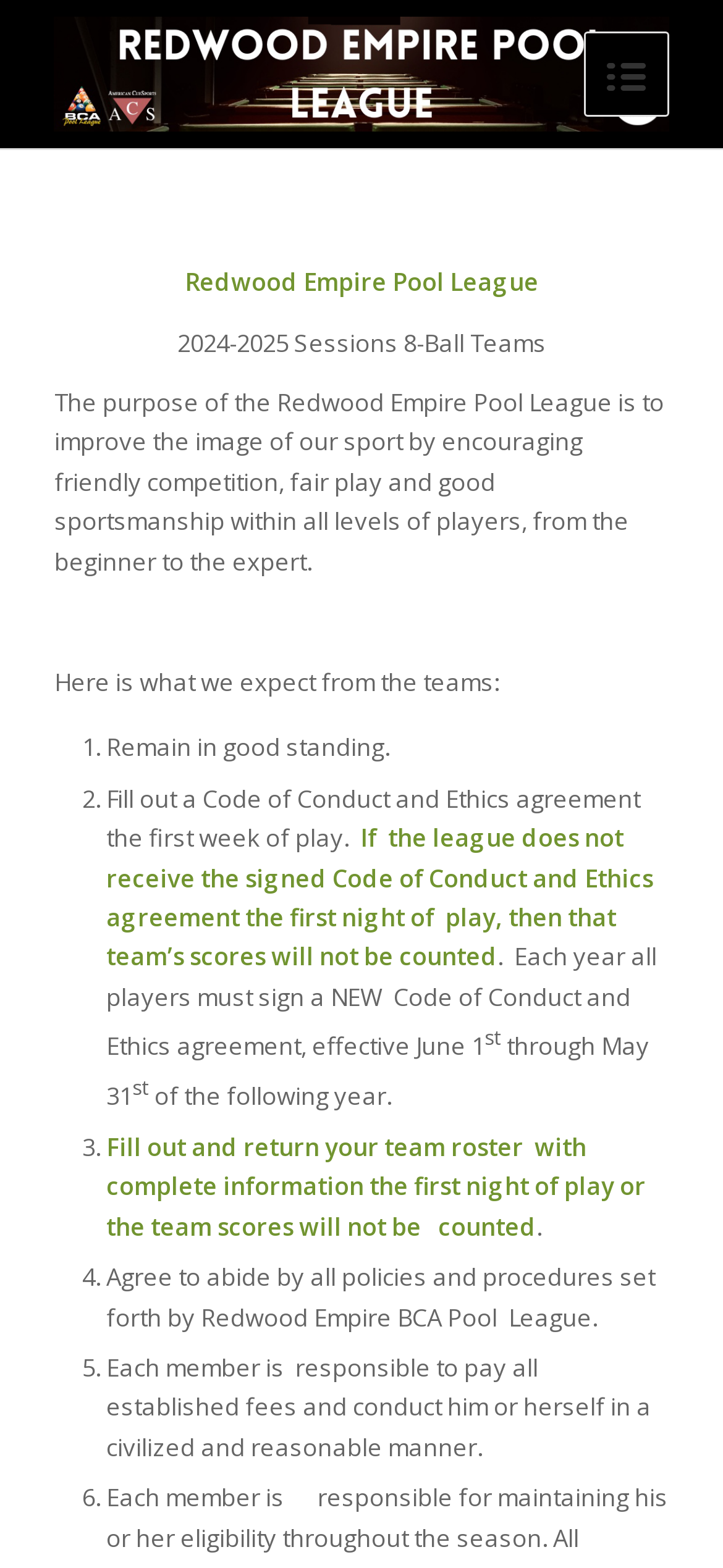Explain the webpage's layout and main content in detail.

The webpage is about the 8-ball team rules for the Redwood Empire BCA Pool League. At the top, there is a link to the league's website, accompanied by an image of the league's logo. Below this, there is a section that outlines the purpose of the league, which is to promote friendly competition, fair play, and good sportsmanship among players of all levels.

Following this introduction, there is a list of expectations for teams participating in the league. The list consists of six points, each marked with a numbered list marker. The first point requires teams to remain in good standing, while the second point demands that teams fill out a Code of Conduct and Ethics agreement on the first week of play. If the agreement is not received, the team's scores will not be counted.

The third point requires teams to submit a complete team roster on the first night of play, and the fourth point expects teams to abide by all league policies and procedures. The fifth point emphasizes that each member is responsible for paying established fees and conducting themselves in a civilized and reasonable manner. The sixth and final point is not fully described, but it appears to be related to team conduct.

Throughout the webpage, there are no images aside from the league's logo at the top. The text is organized in a clear and readable format, with headings and paragraphs that make it easy to follow.